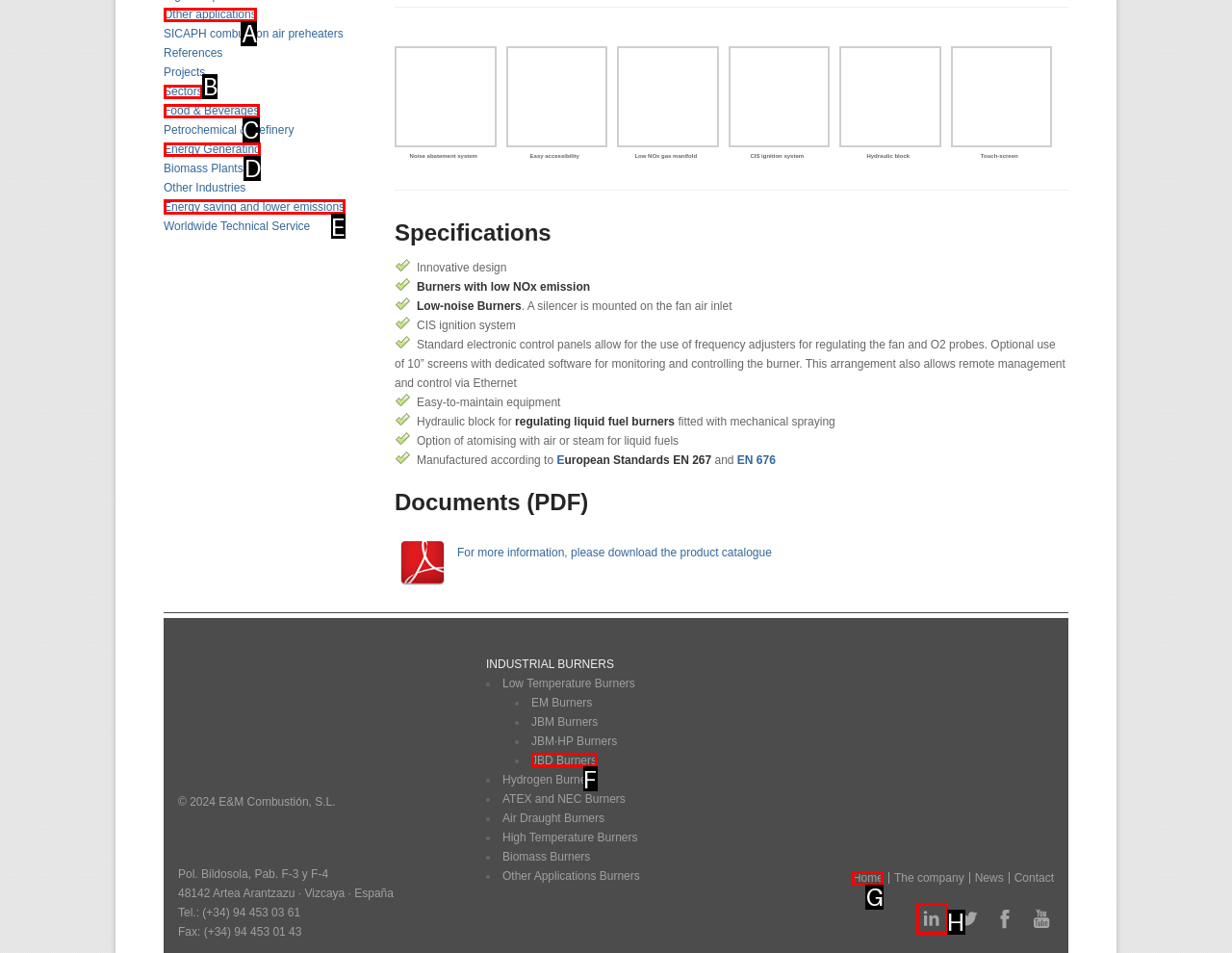Tell me the letter of the correct UI element to click for this instruction: Check 'Energy saving and lower emissions'. Answer with the letter only.

E